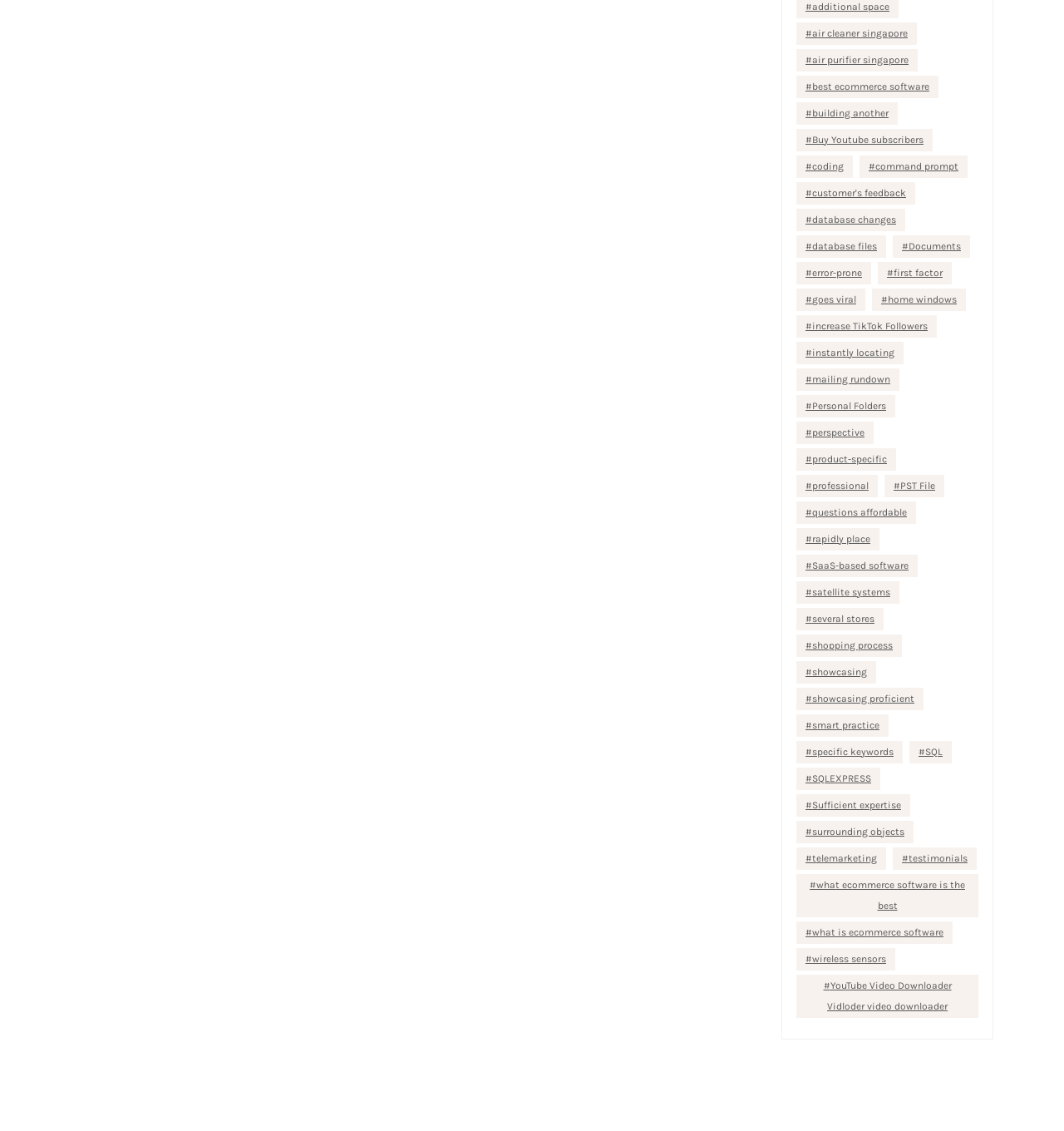Determine the bounding box coordinates for the element that should be clicked to follow this instruction: "Learn about 'SaaS-based software'". The coordinates should be given as four float numbers between 0 and 1, in the format [left, top, right, bottom].

[0.748, 0.49, 0.862, 0.51]